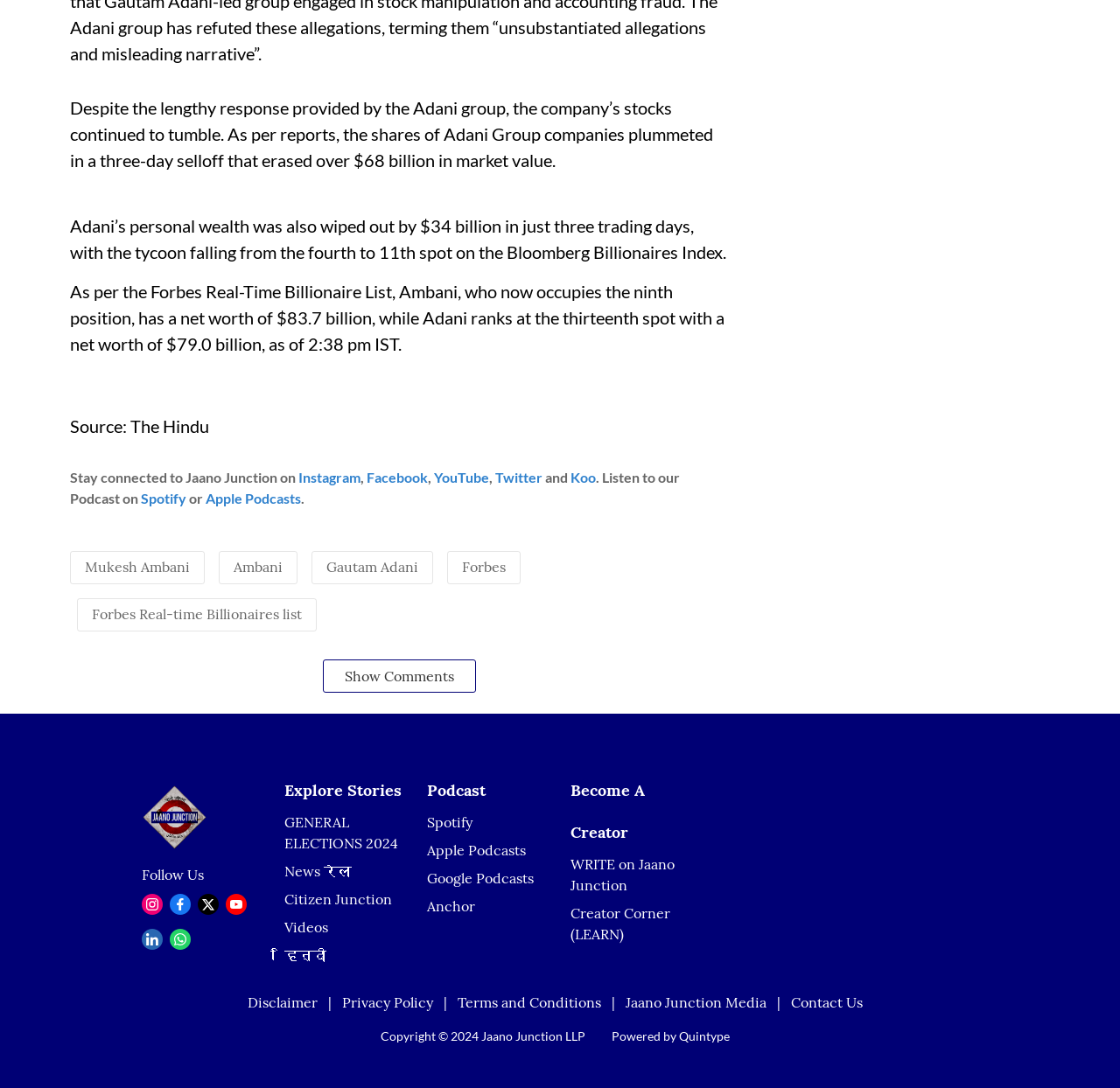Please determine the bounding box coordinates of the section I need to click to accomplish this instruction: "Write on Jaano Junction".

[0.509, 0.787, 0.602, 0.822]